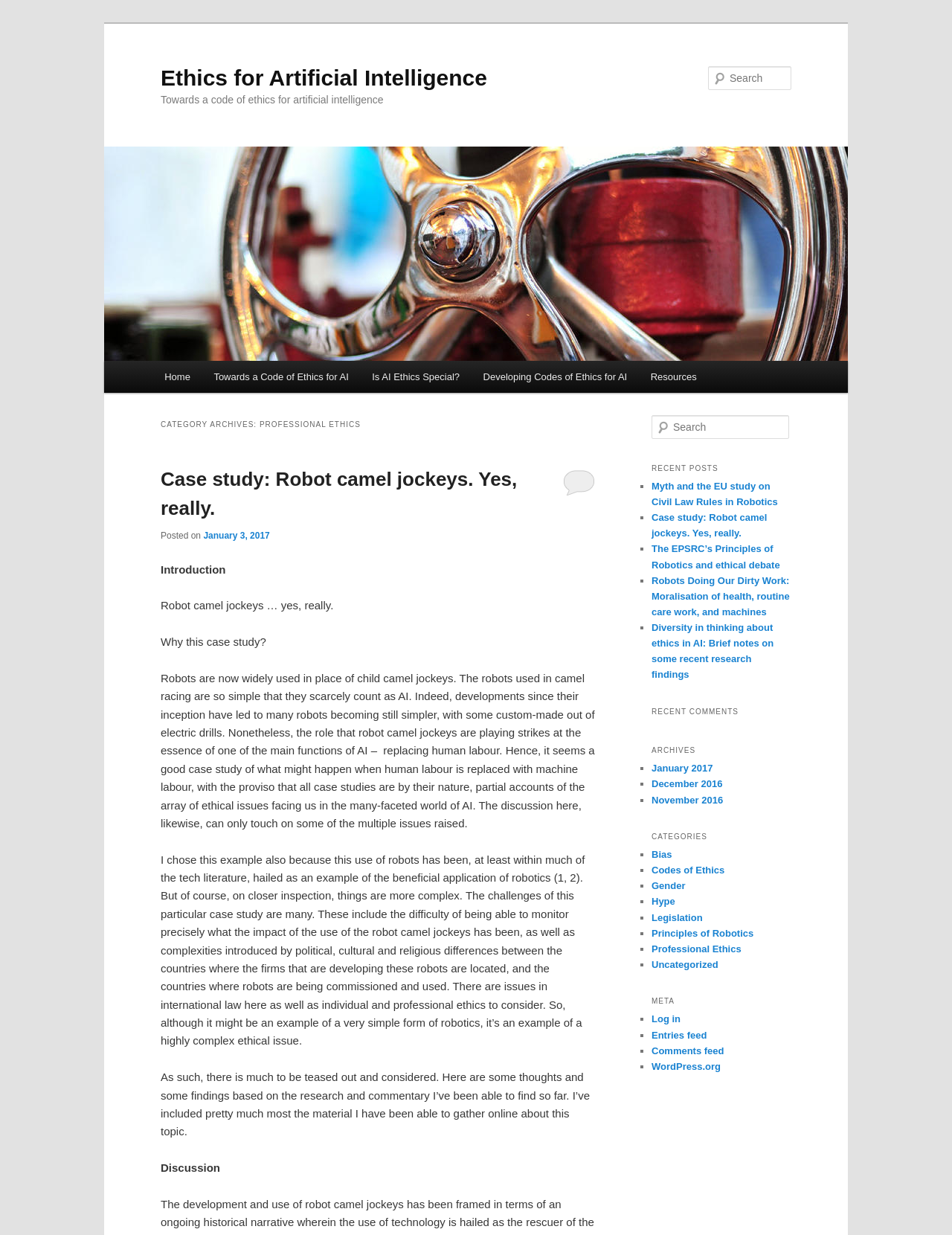Please find and report the bounding box coordinates of the element to click in order to perform the following action: "Go to the home page". The coordinates should be expressed as four float numbers between 0 and 1, in the format [left, top, right, bottom].

[0.16, 0.292, 0.212, 0.318]